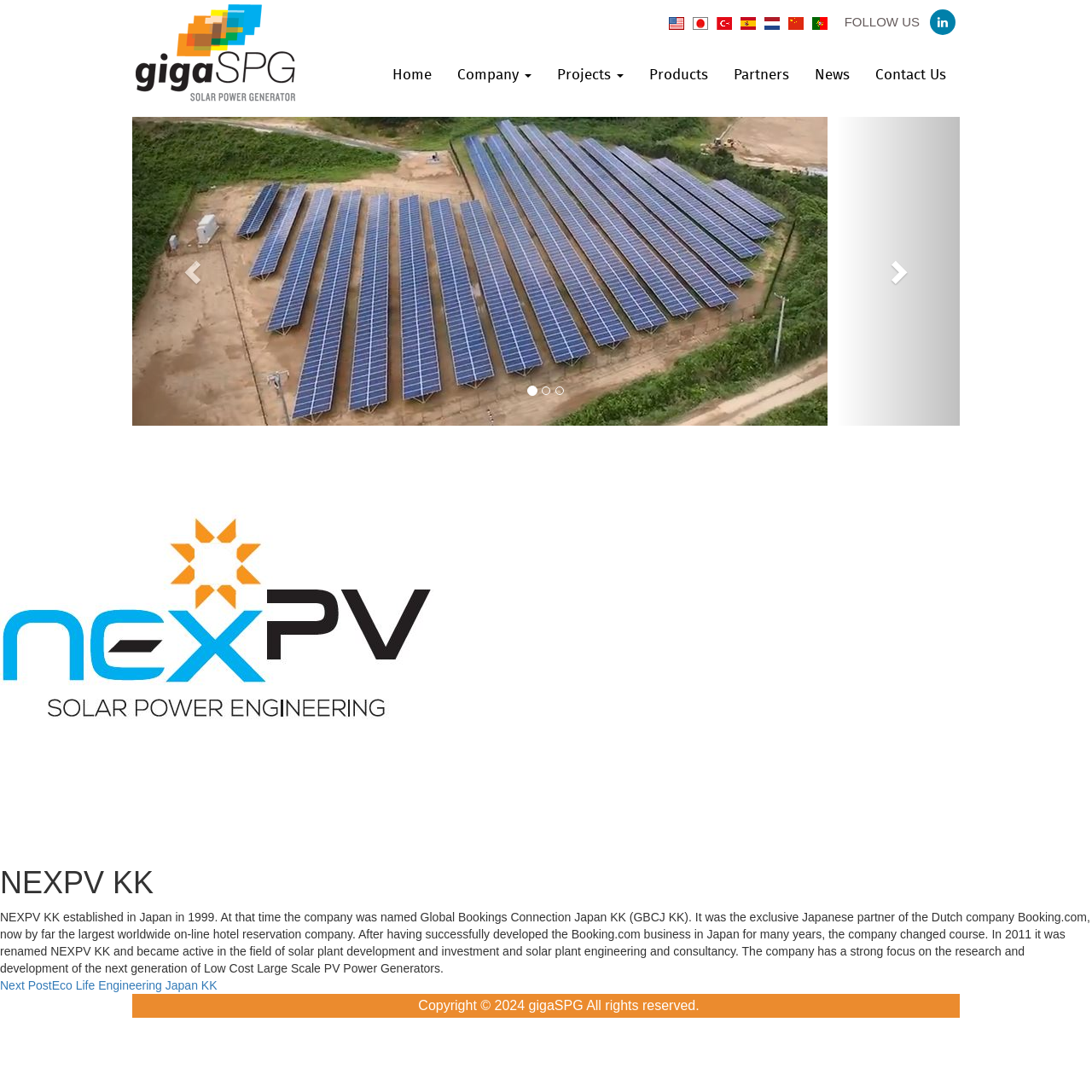Identify the bounding box coordinates for the UI element mentioned here: "parent_node: Previous". Provide the coordinates as four float values between 0 and 1, i.e., [left, top, right, bottom].

[0.121, 0.107, 0.879, 0.39]